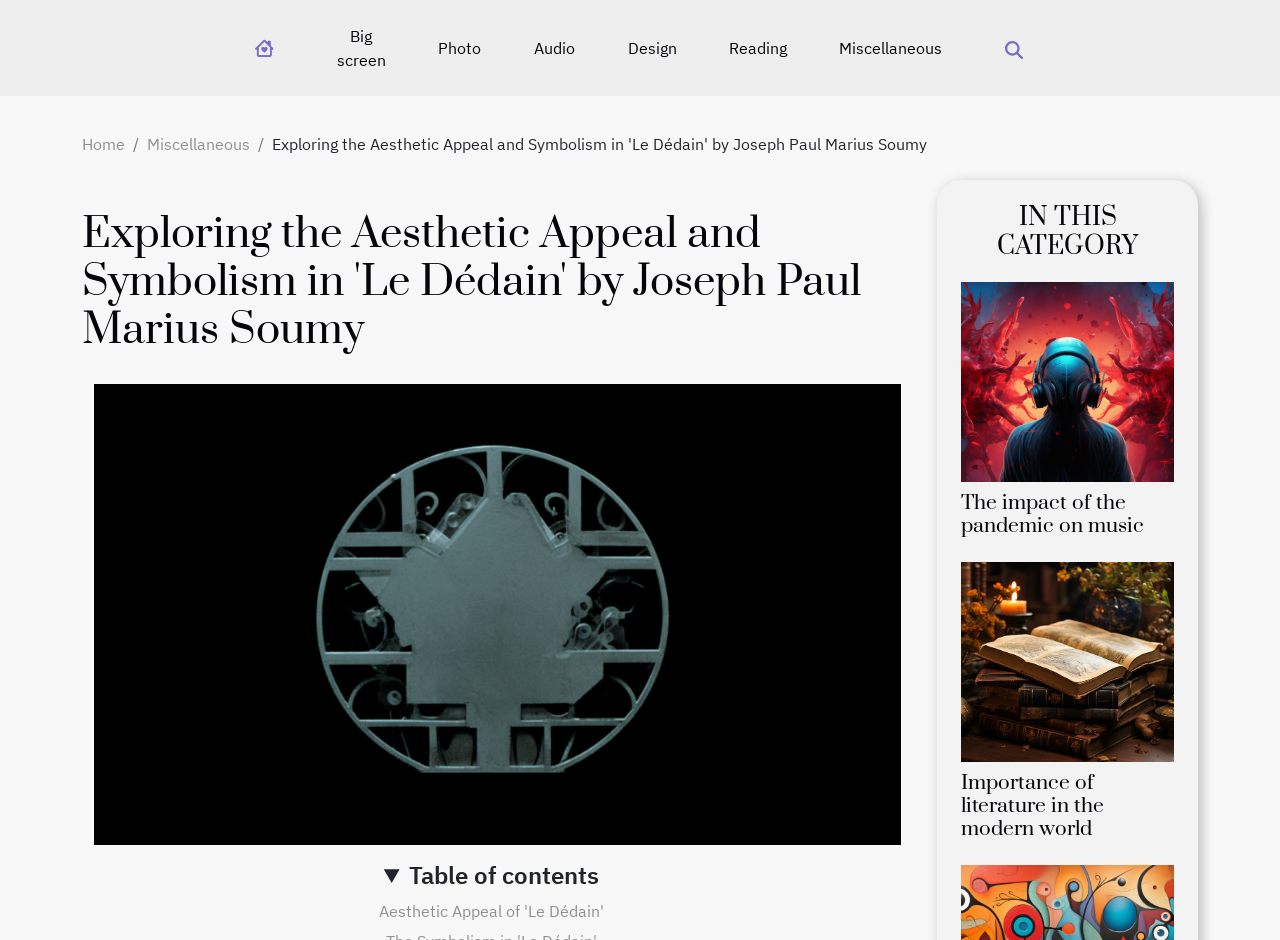Provide a single word or phrase to answer the given question: 
What is the topic of the first article in the 'IN THIS CATEGORY' section?

The impact of the pandemic on music